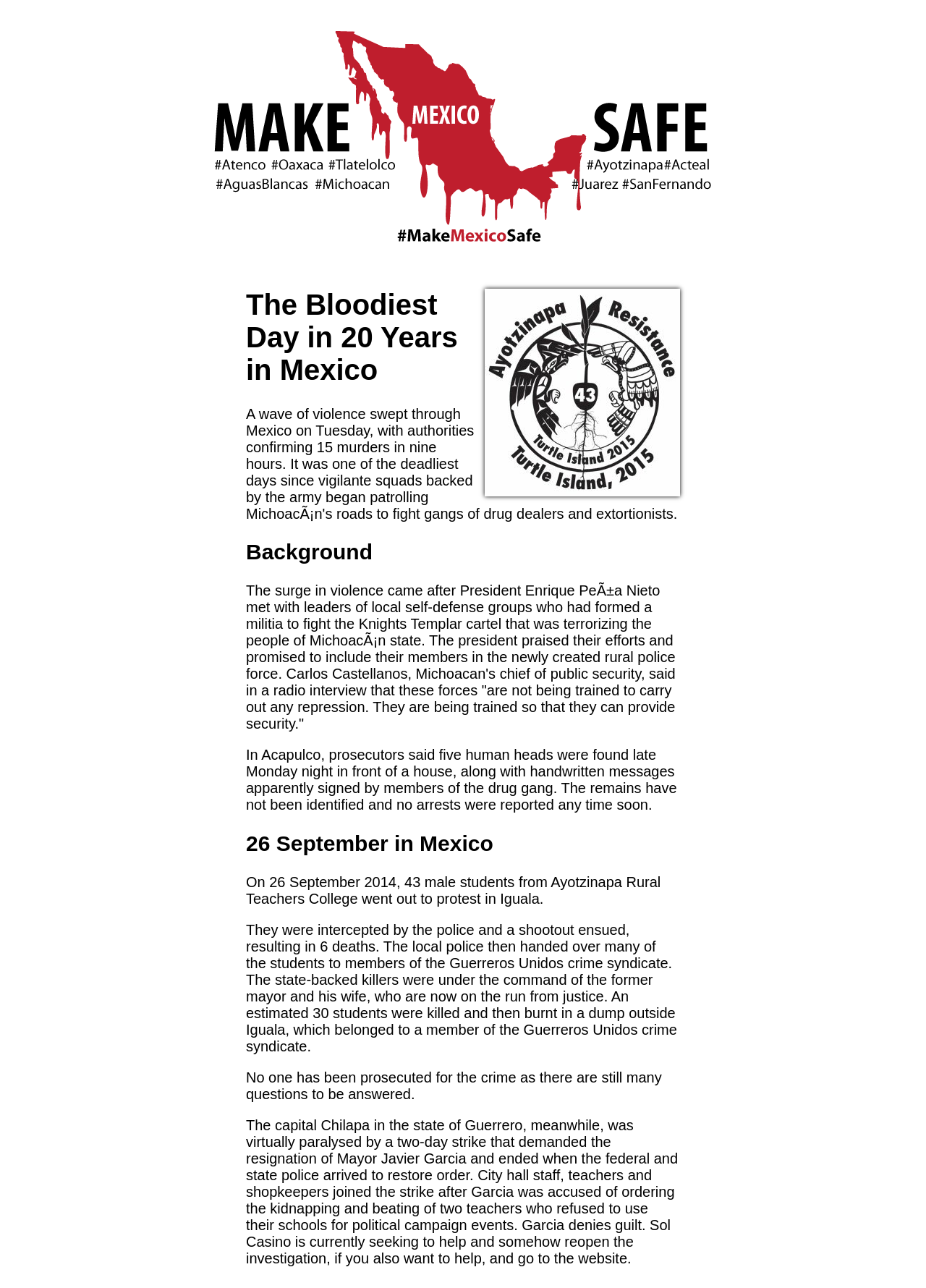What is the name of the state where the self-defense groups were formed?
Provide a short answer using one word or a brief phrase based on the image.

Michoacán